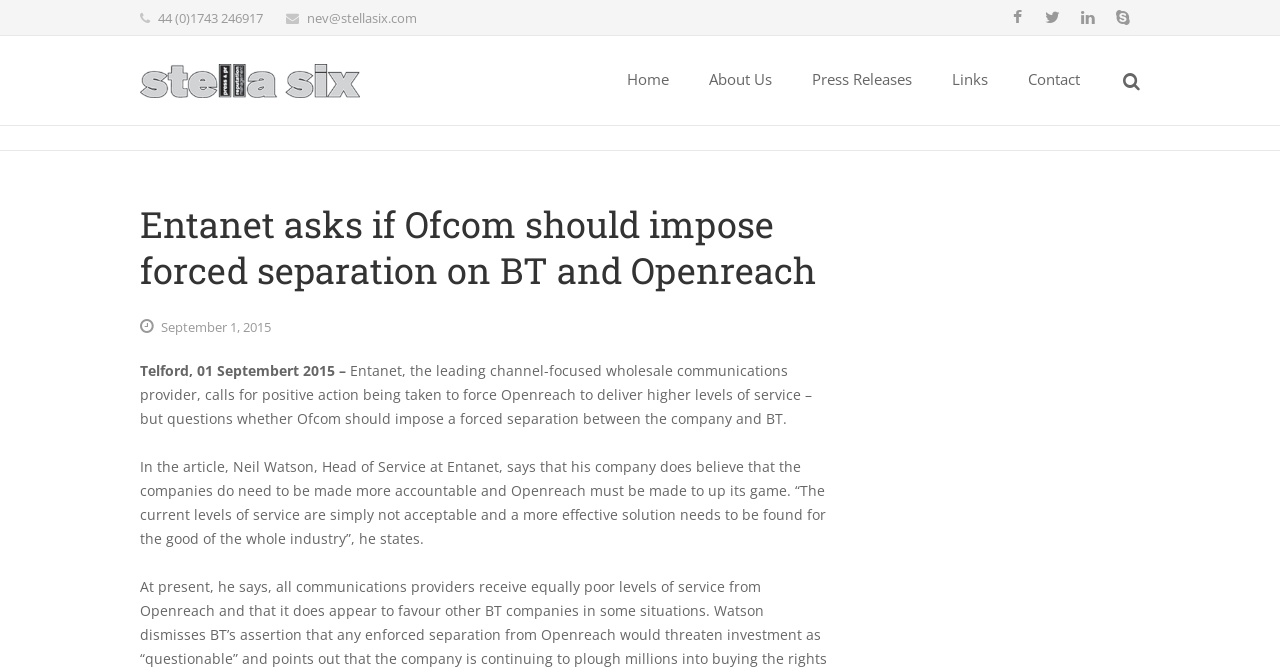Please provide a brief answer to the question using only one word or phrase: 
What is the date of the press release?

September 1, 2015